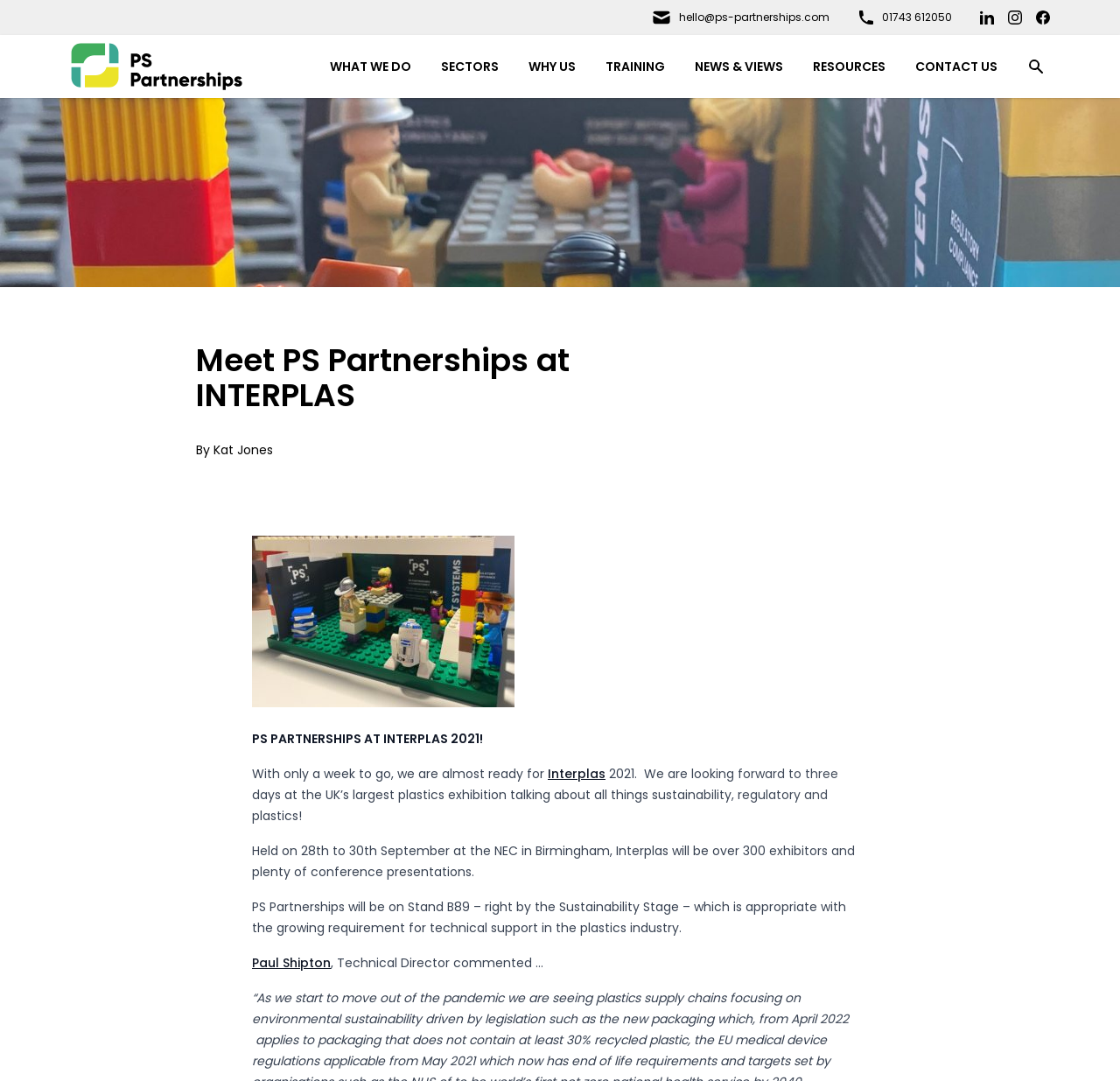Answer the question using only a single word or phrase: 
What is the company's email address?

hello@ps-partnerships.com